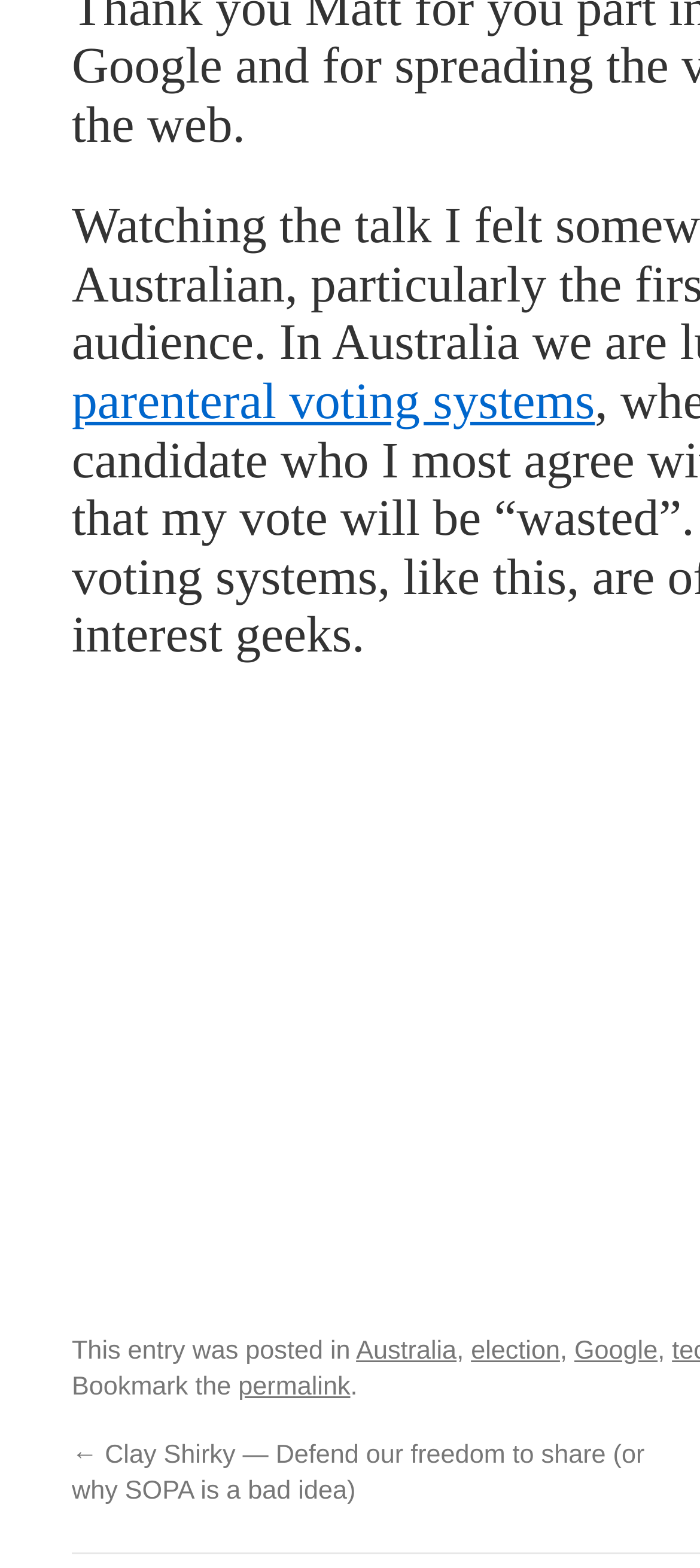What is the category of the blog post?
Look at the image and respond with a single word or a short phrase.

Australia, election